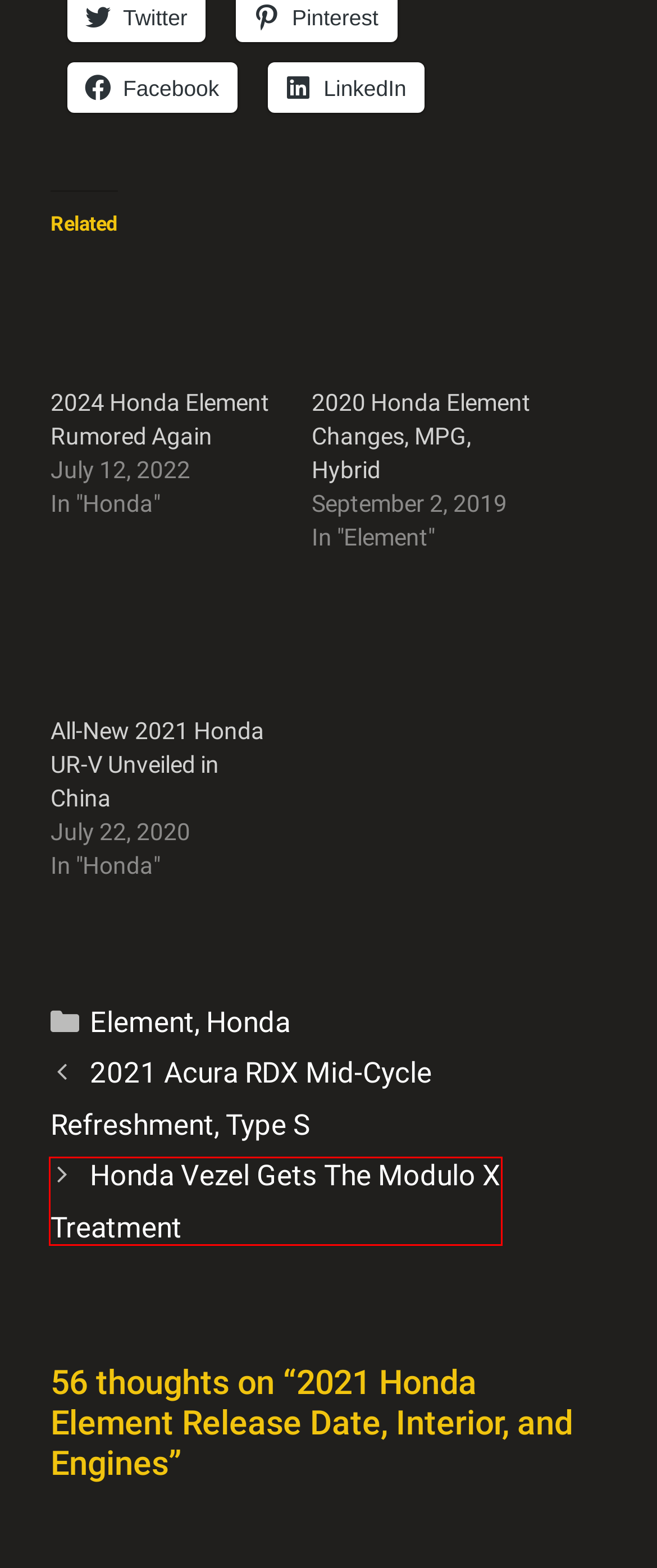You are presented with a screenshot of a webpage with a red bounding box. Select the webpage description that most closely matches the new webpage after clicking the element inside the red bounding box. The options are:
A. 2021 Acura RDX Mid-Cycle Refreshment, Type S - Honda Car Models
B. All-New 2021 Honda UR-V Unveiled in China - Honda Car Models
C. Honda Vezel Gets The Modulo X Treatment - Honda Car Models
D. Honda Enters NASCAR in 2021? - Honda Car Models
E. 2024 Honda Element Rumored Again - Honda Car Models
F. 2024 Honda ZR-V Is Slotting Between HR-V and CR-V - Honda Car Models
G. 2020 Honda Element Changes, MPG, Hybrid - Honda Car Models
H. Element Archives - Honda Car Models

C